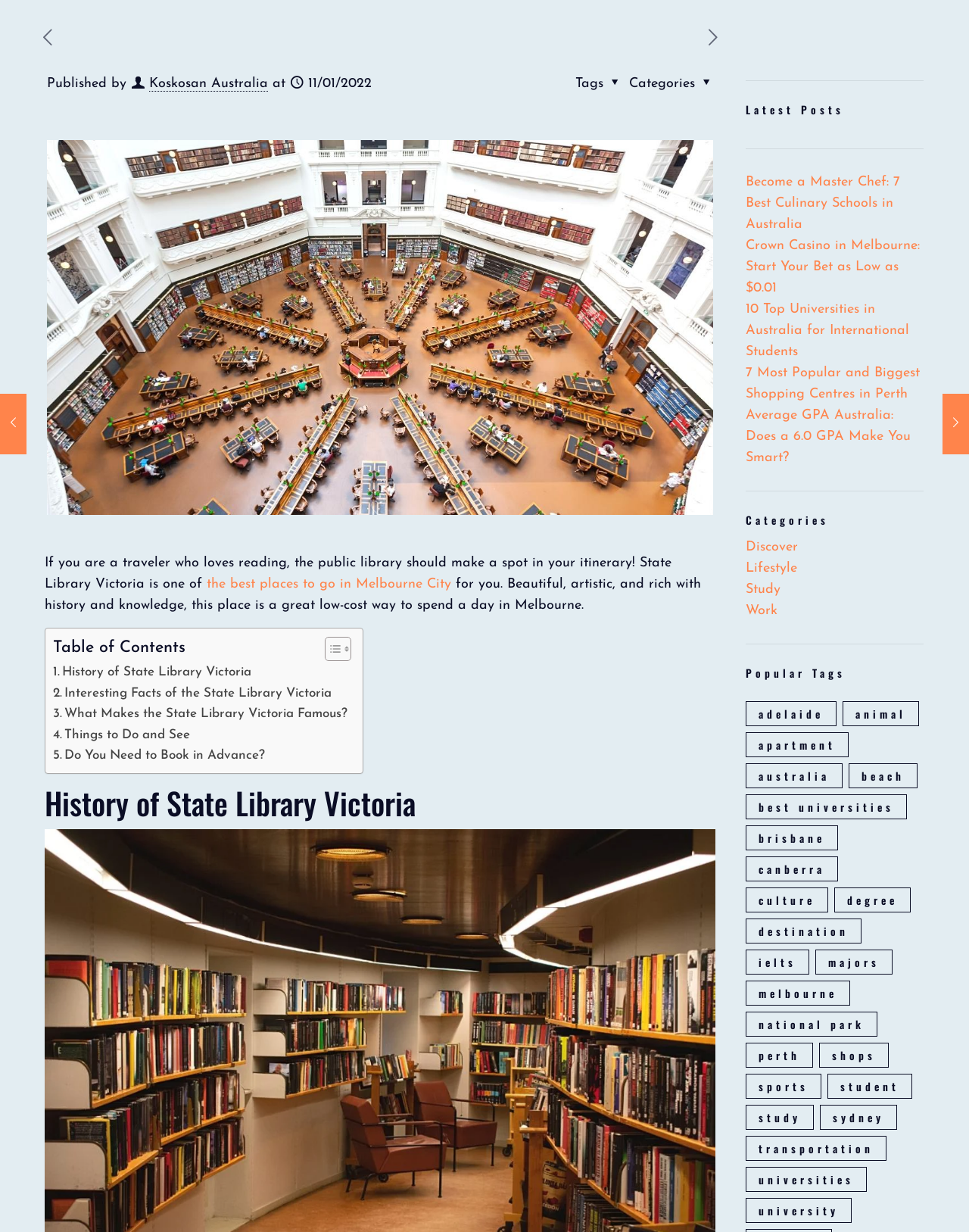Locate the bounding box of the UI element described by: "Contact Us" in the given webpage screenshot.

None